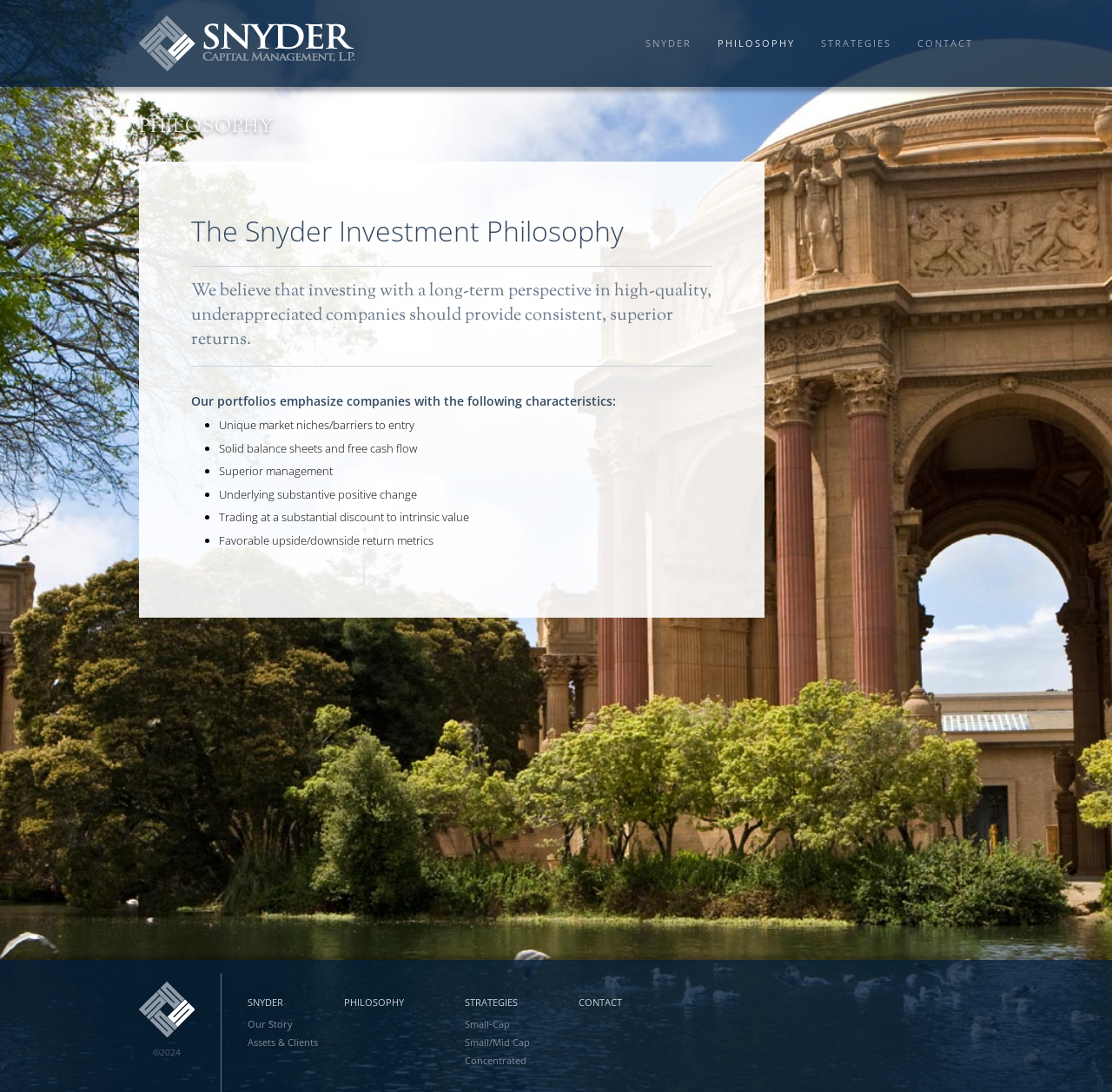Give a full account of the webpage's elements and their arrangement.

The webpage is about Snyder Capital Management's investment philosophy. At the top, there is a navigation menu with links to "Snyder Capital Management", "PHILOSOPHY", "STRATEGIES", and "CONTACT". Below the navigation menu, there is a heading that reads "PHILOSOPHY". 

The main content area is divided into two sections. The first section has a heading "The Snyder Investment Philosophy" followed by a blockquote that summarizes the investment philosophy, stating that investing in high-quality, underappreciated companies with a long-term perspective should provide consistent, superior returns. 

The second section lists the characteristics of companies that Snyder Capital Management emphasizes in their portfolios. These characteristics include unique market niches or barriers to entry, solid balance sheets and free cash flow, superior management, underlying substantive positive change, trading at a substantial discount to intrinsic value, and favorable upside/downside return metrics. Each characteristic is listed as a bullet point.

At the bottom of the page, there is a footer section with links to "Snyder Capital Management", "Our Story", "Assets & Clients", and other strategies such as "Small-Cap", "Small/Mid Cap", and "Concentrated". There is also a copyright notice that reads "©2024".